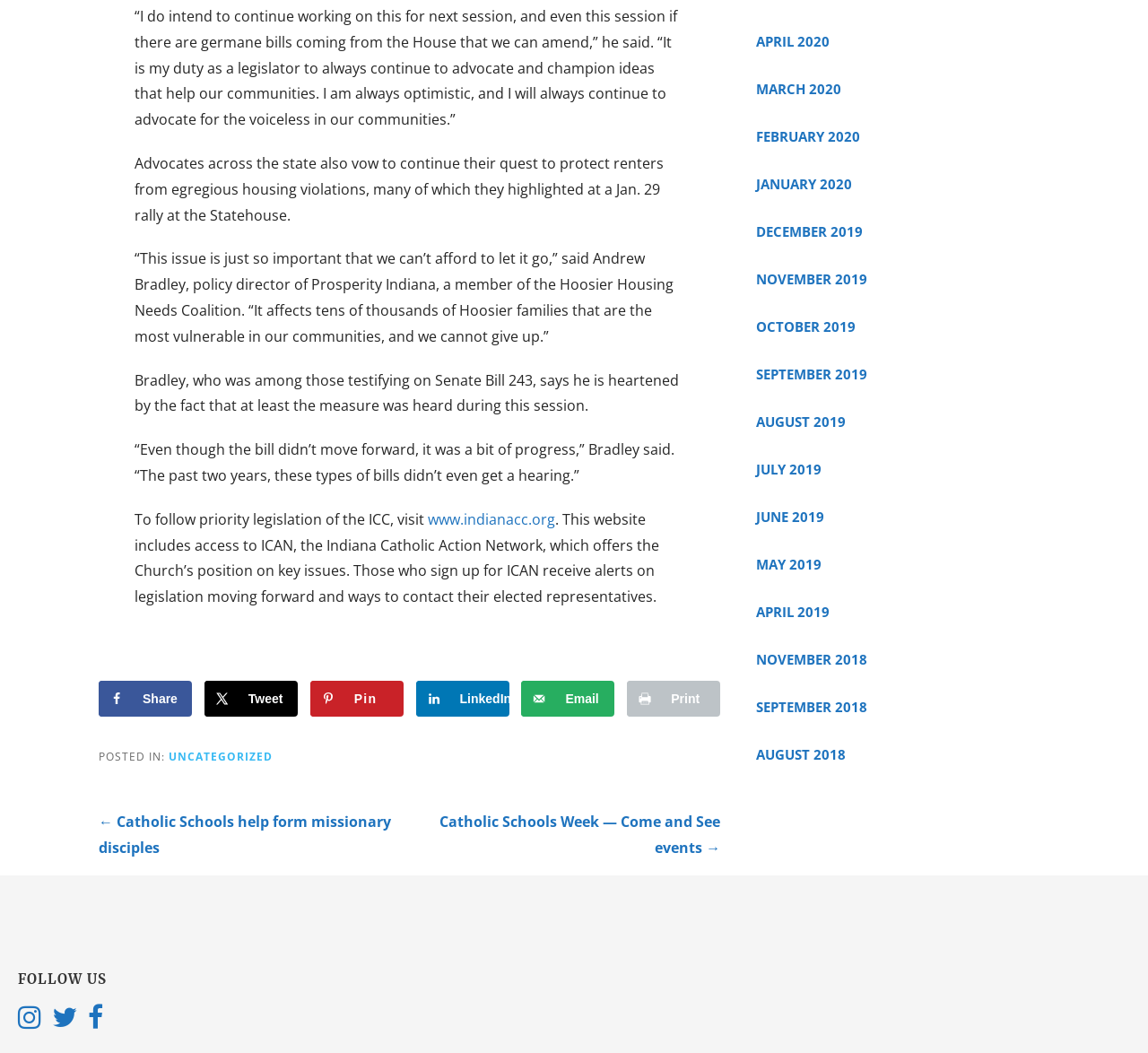How many social media platforms are available for sharing?
Answer the question with a single word or phrase, referring to the image.

5